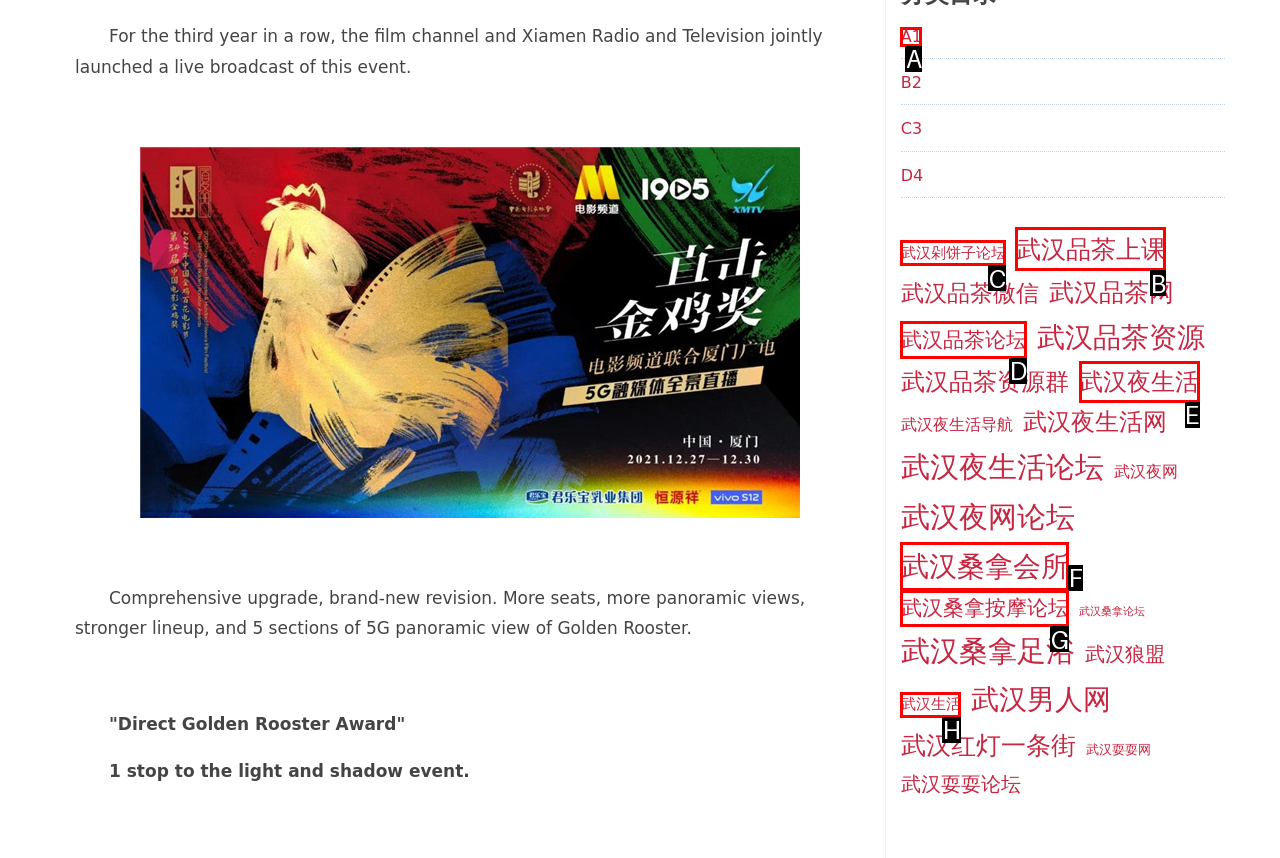Identify the letter of the UI element needed to carry out the task: Go to '武汉夜生活'
Reply with the letter of the chosen option.

E